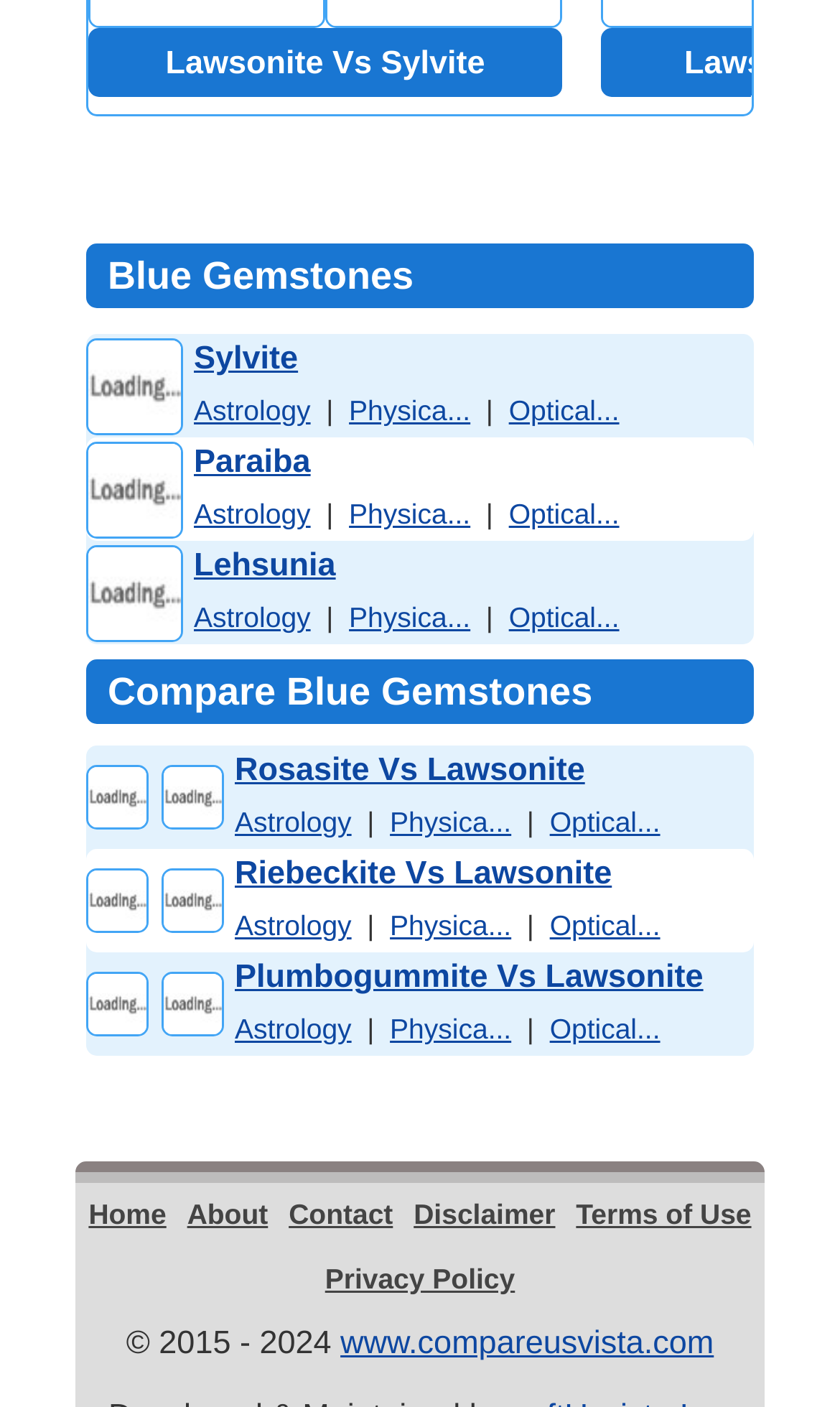Provide the bounding box coordinates of the HTML element this sentence describes: "title="Paraiba Information"".

[0.103, 0.334, 0.218, 0.36]